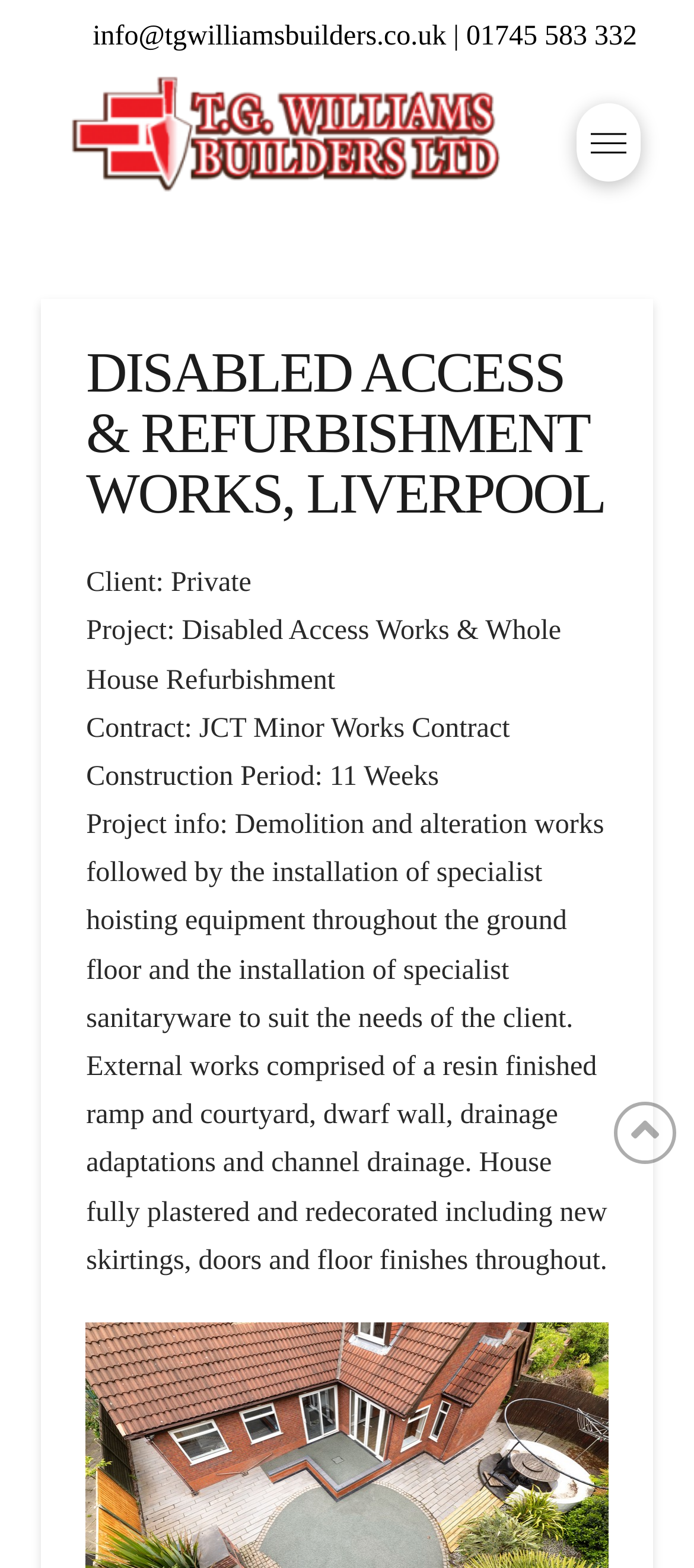What is the contact email of TG Williams Builders?
Offer a detailed and exhaustive answer to the question.

I found the contact email by looking at the top section of the webpage, where the company's logo and contact information are displayed. The email address is written as 'info@tgwilliamsbuilders.co.uk | 01745 583 332', so I extracted the email part.